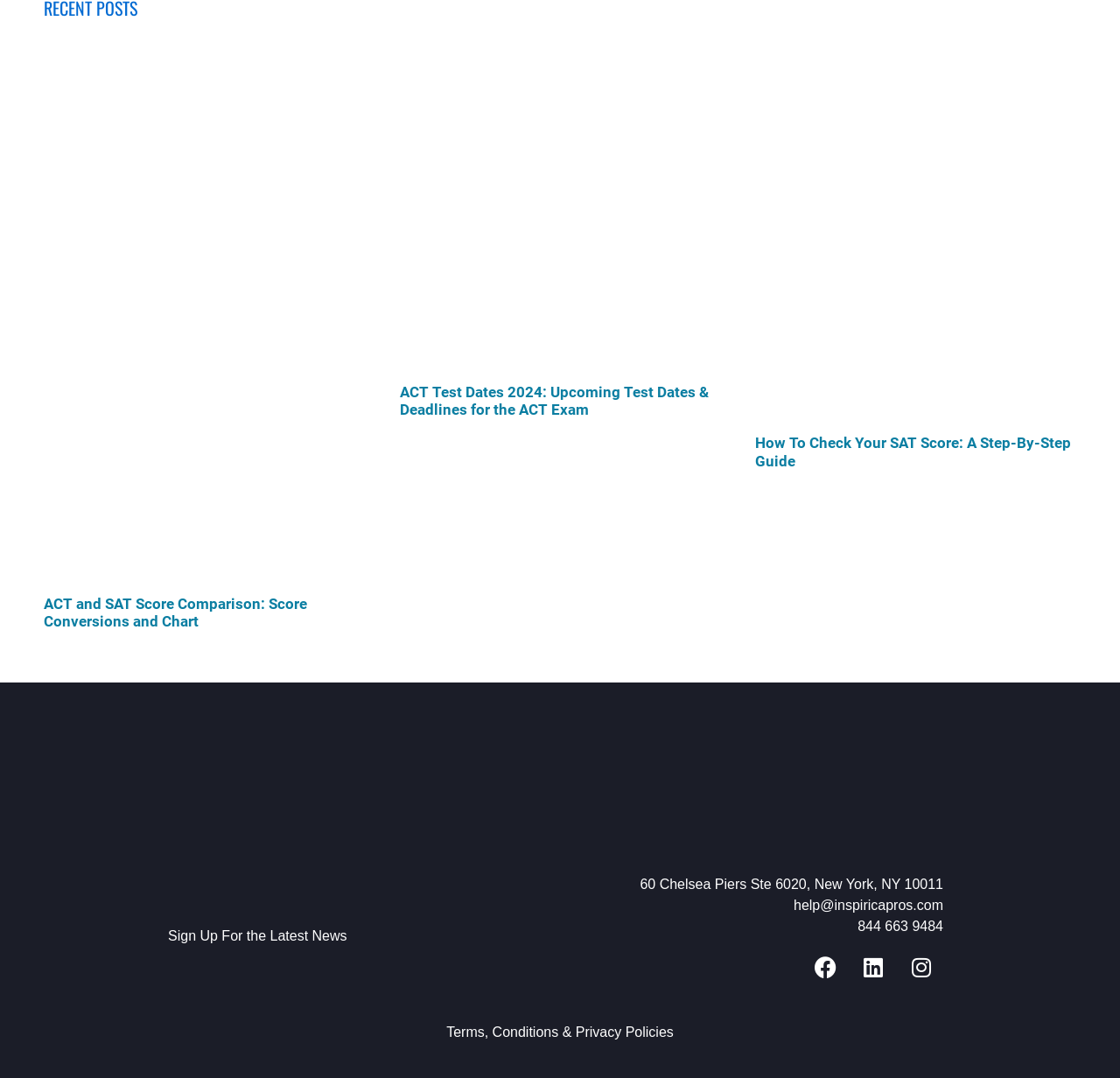Locate the bounding box coordinates of the clickable element to fulfill the following instruction: "Visit the Facebook page". Provide the coordinates as four float numbers between 0 and 1 in the format [left, top, right, bottom].

[0.717, 0.877, 0.756, 0.917]